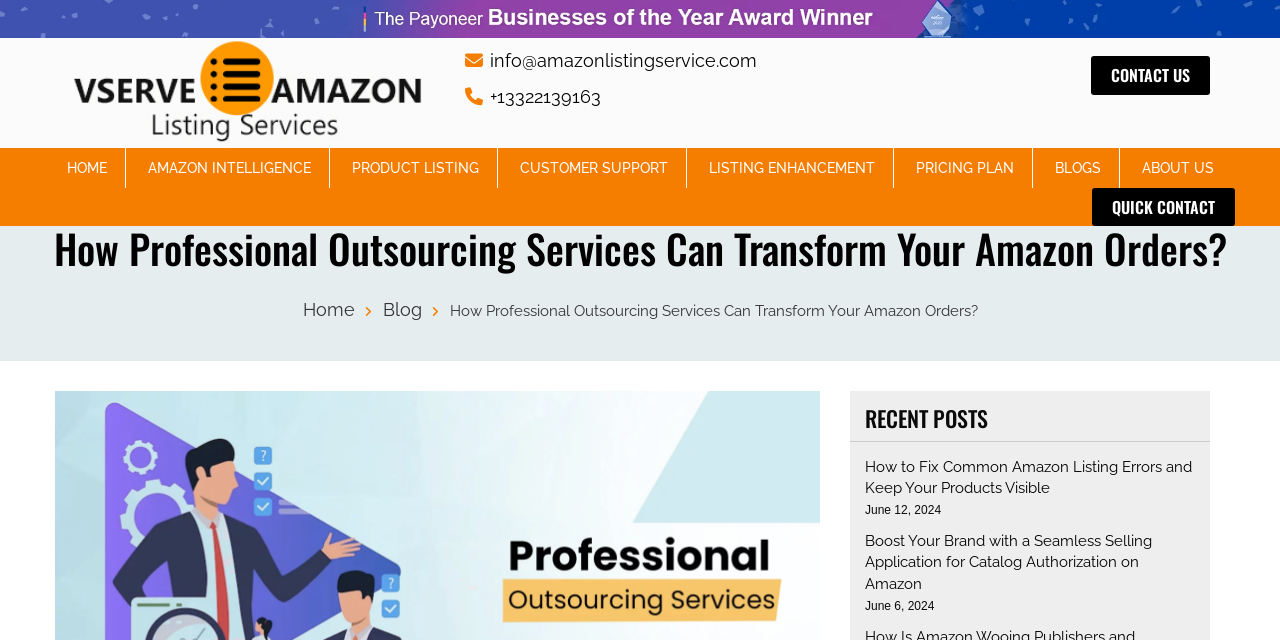Provide the bounding box coordinates of the HTML element described by the text: "+13322139163". The coordinates should be in the format [left, top, right, bottom] with values between 0 and 1.

[0.363, 0.135, 0.47, 0.168]